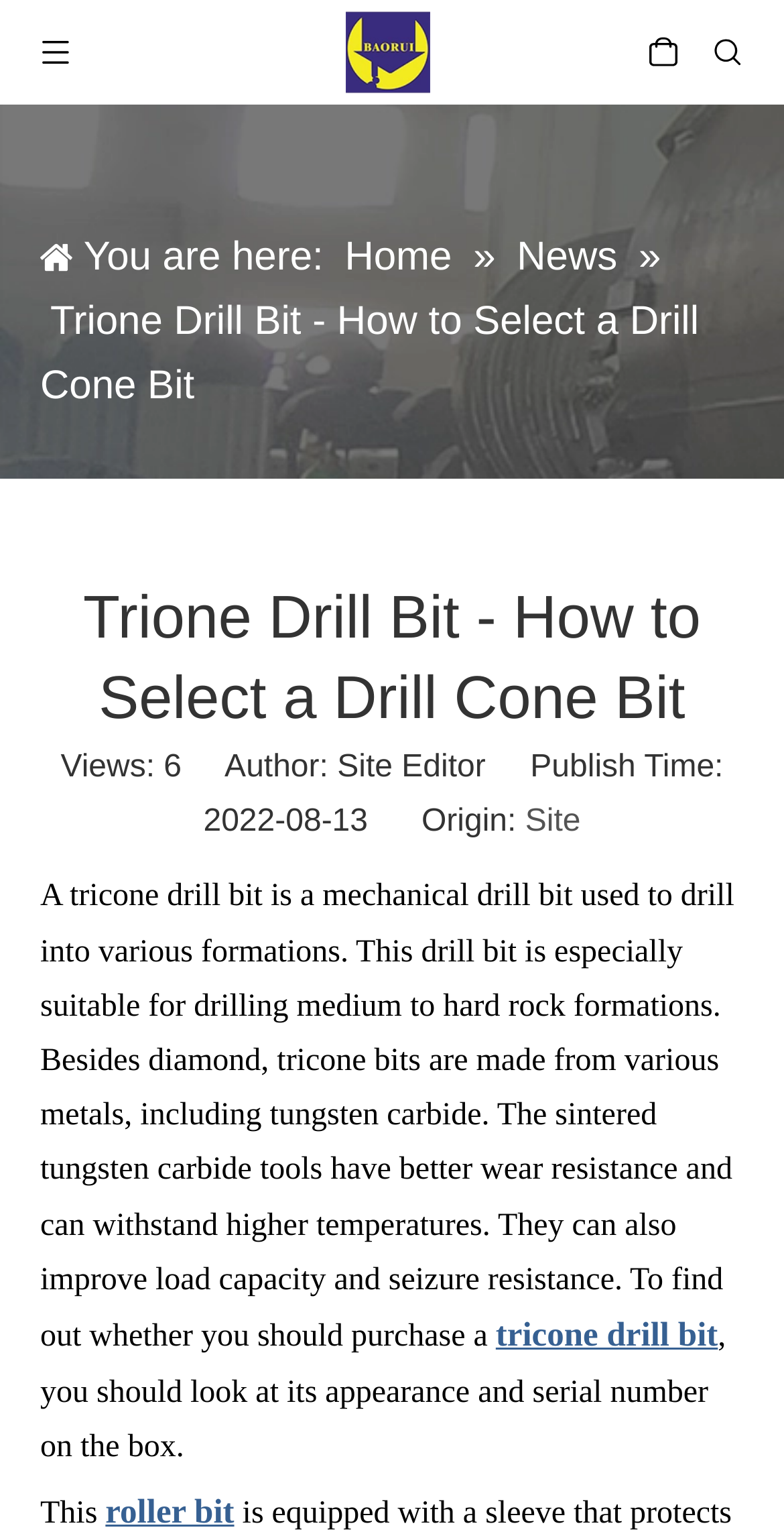Please extract the title of the webpage.

Trione Drill Bit - How to Select a Drill Cone Bit